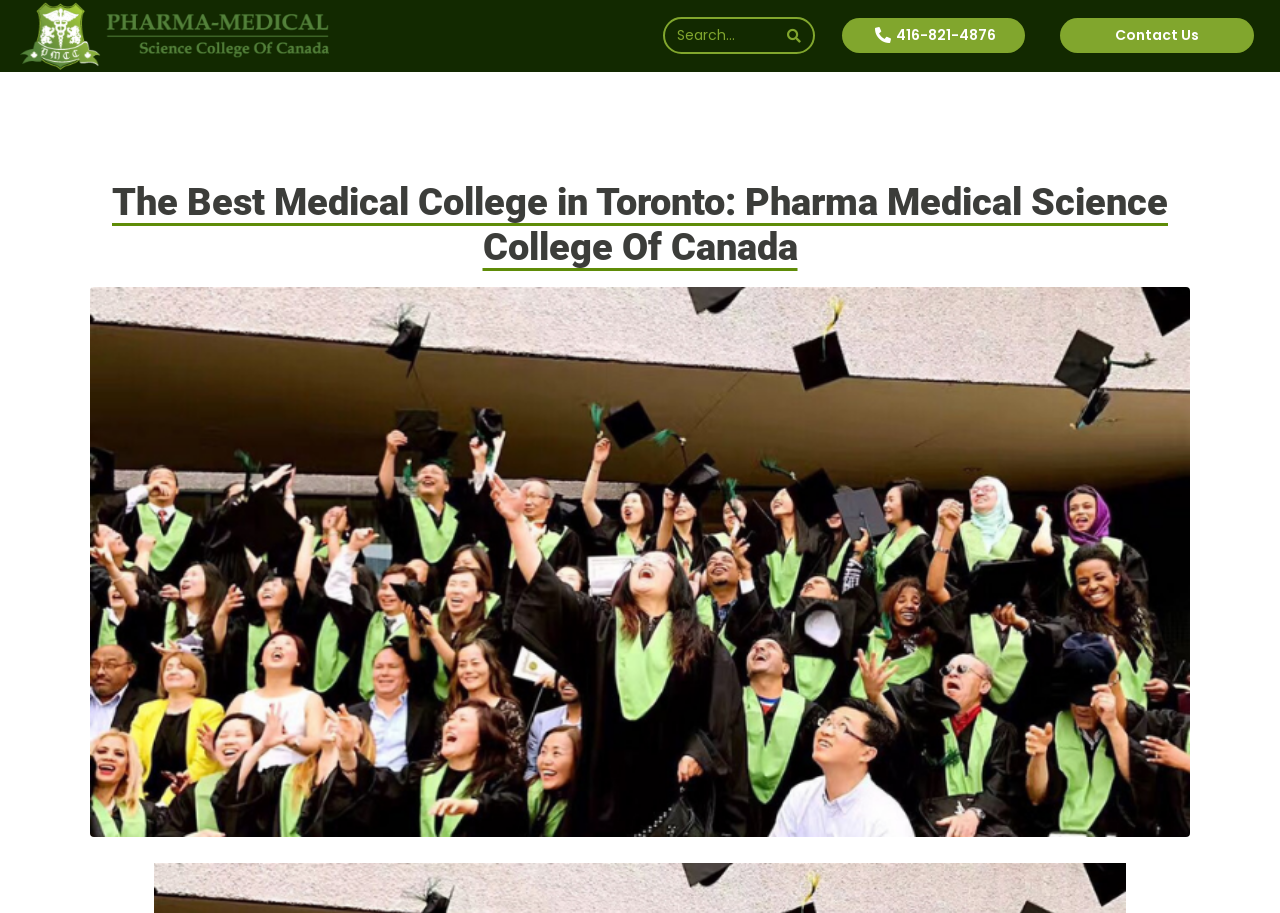What is the name of the medical college?
Answer with a single word or phrase, using the screenshot for reference.

Pharma Medical Science College Of Canada